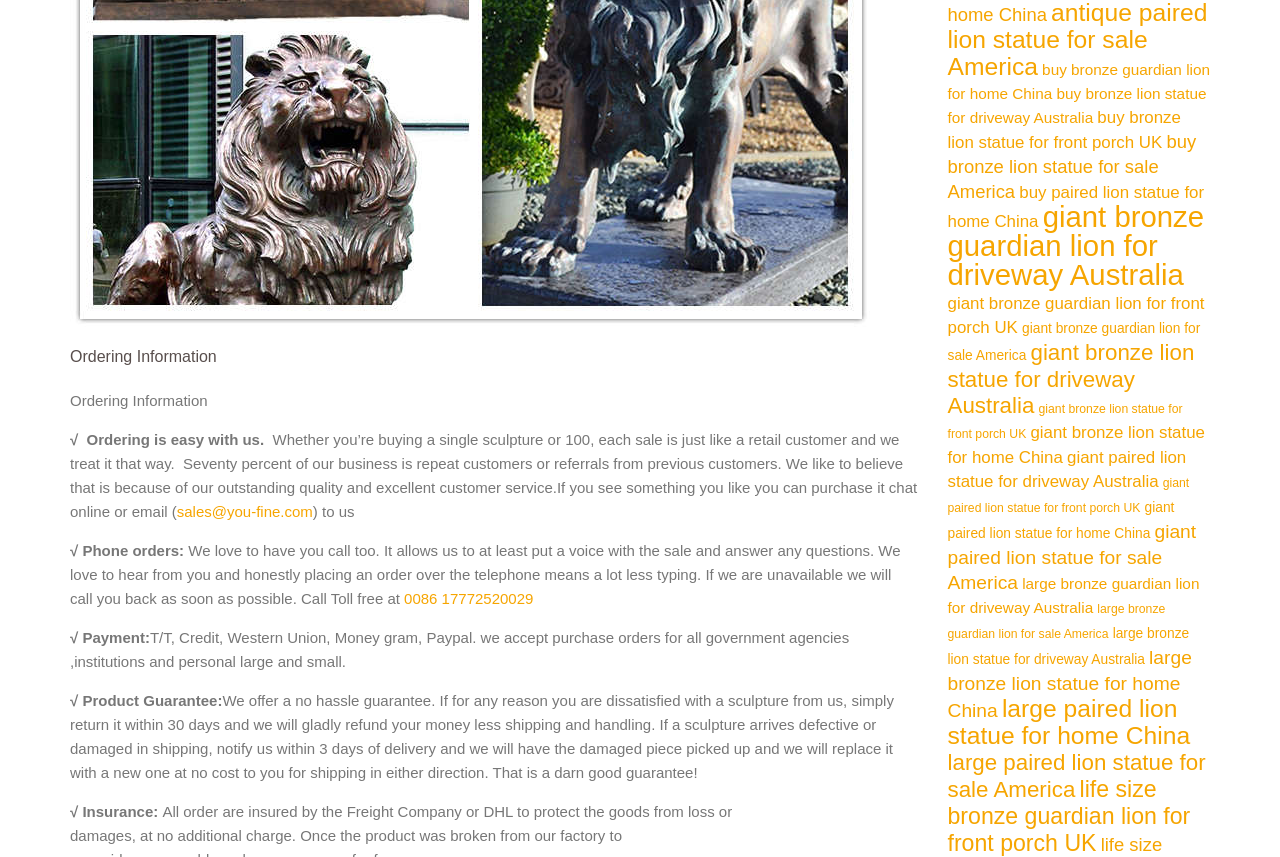Using the information from the screenshot, answer the following question thoroughly:
How many ways can I contact the company?

I can contact the company through email by sending a message to 'sales@you-fine.com', by calling the toll-free number '0086 17772520029', or by chatting online. These options are mentioned in the 'Ordering is easy with us' section.